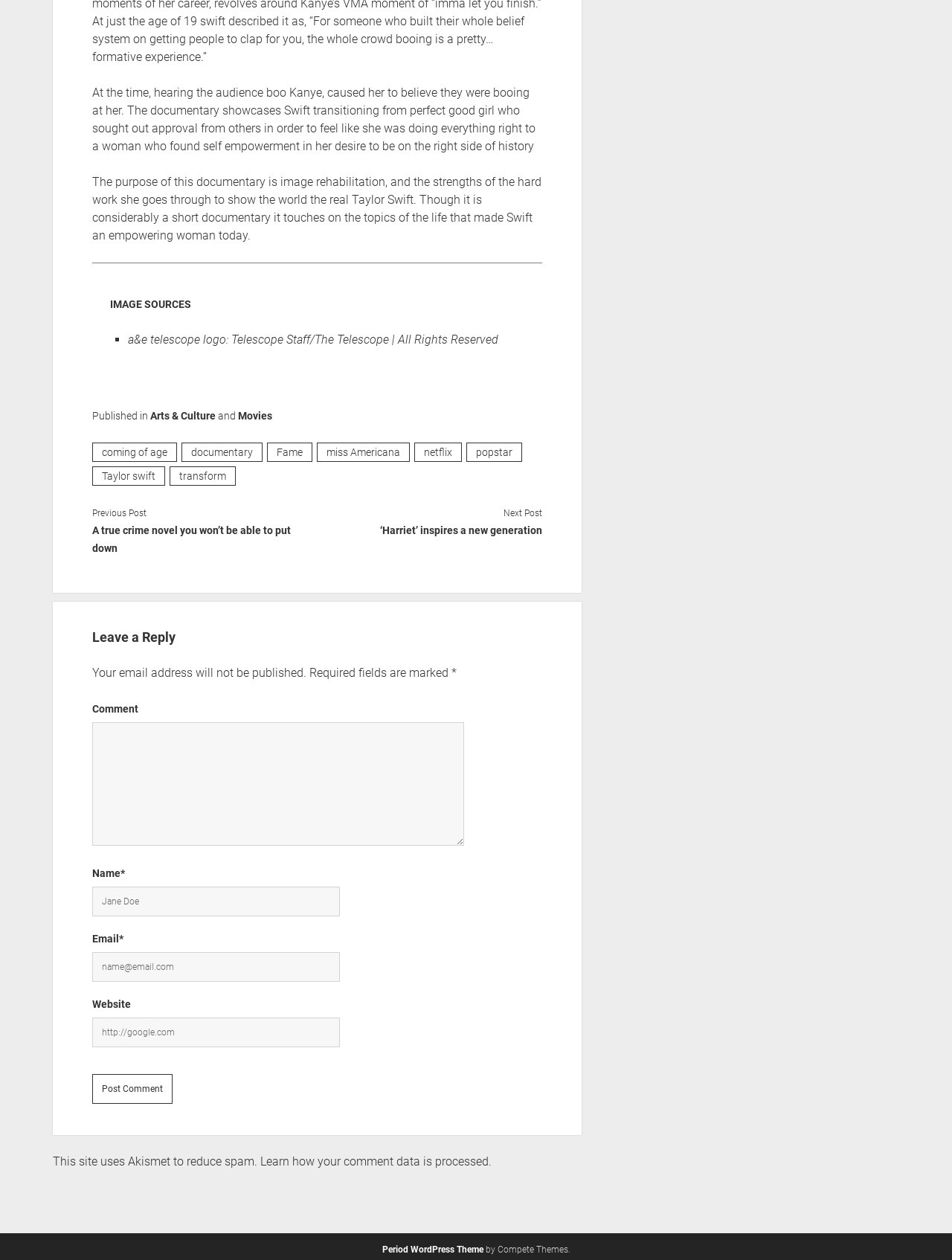What is the documentary about?
Look at the image and provide a detailed response to the question.

The documentary is about Taylor Swift, as mentioned in the text 'The purpose of this documentary is image rehabilitation, and the strengths of the hard work she goes through to show the world the real Taylor Swift.'